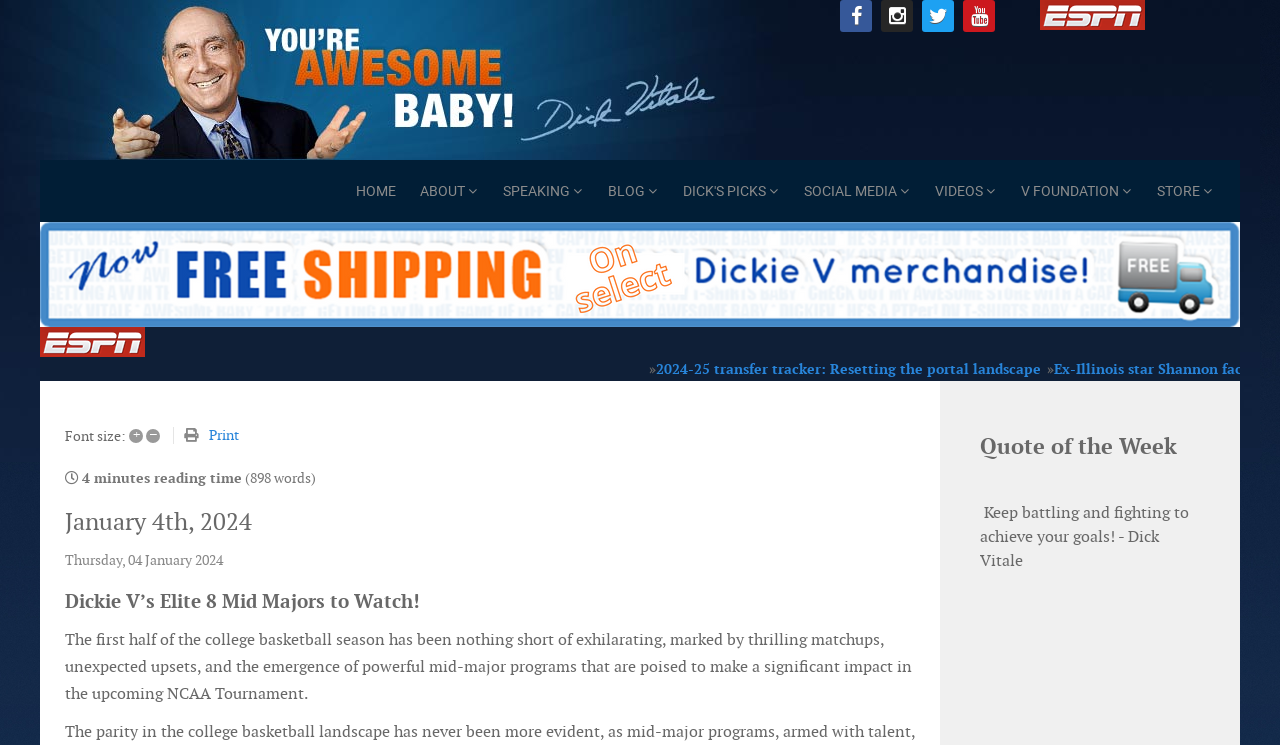Generate the text of the webpage's primary heading.

January 4th, 2024